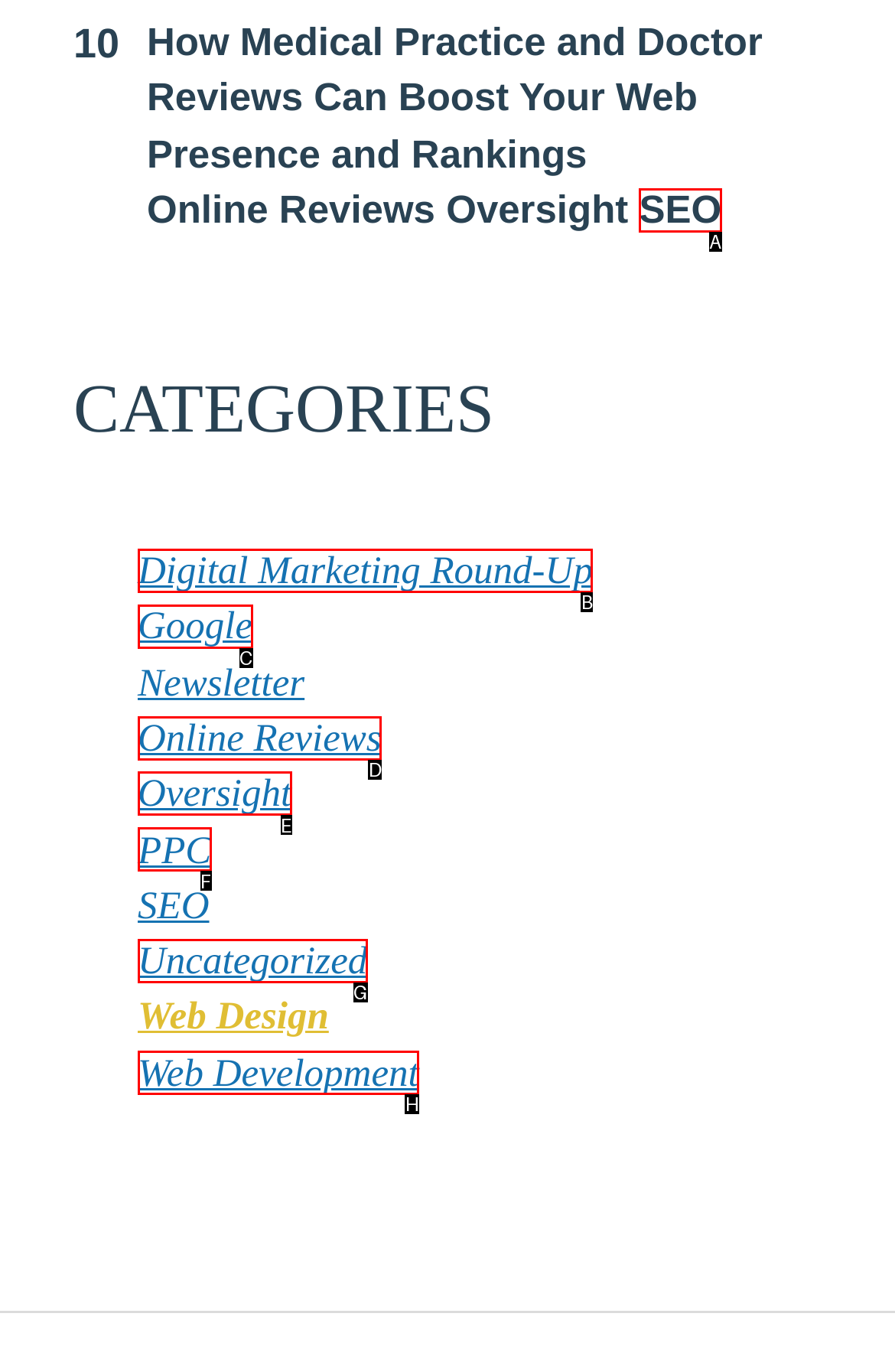From the provided options, which letter corresponds to the element described as: Digital Marketing Round-Up
Answer with the letter only.

B